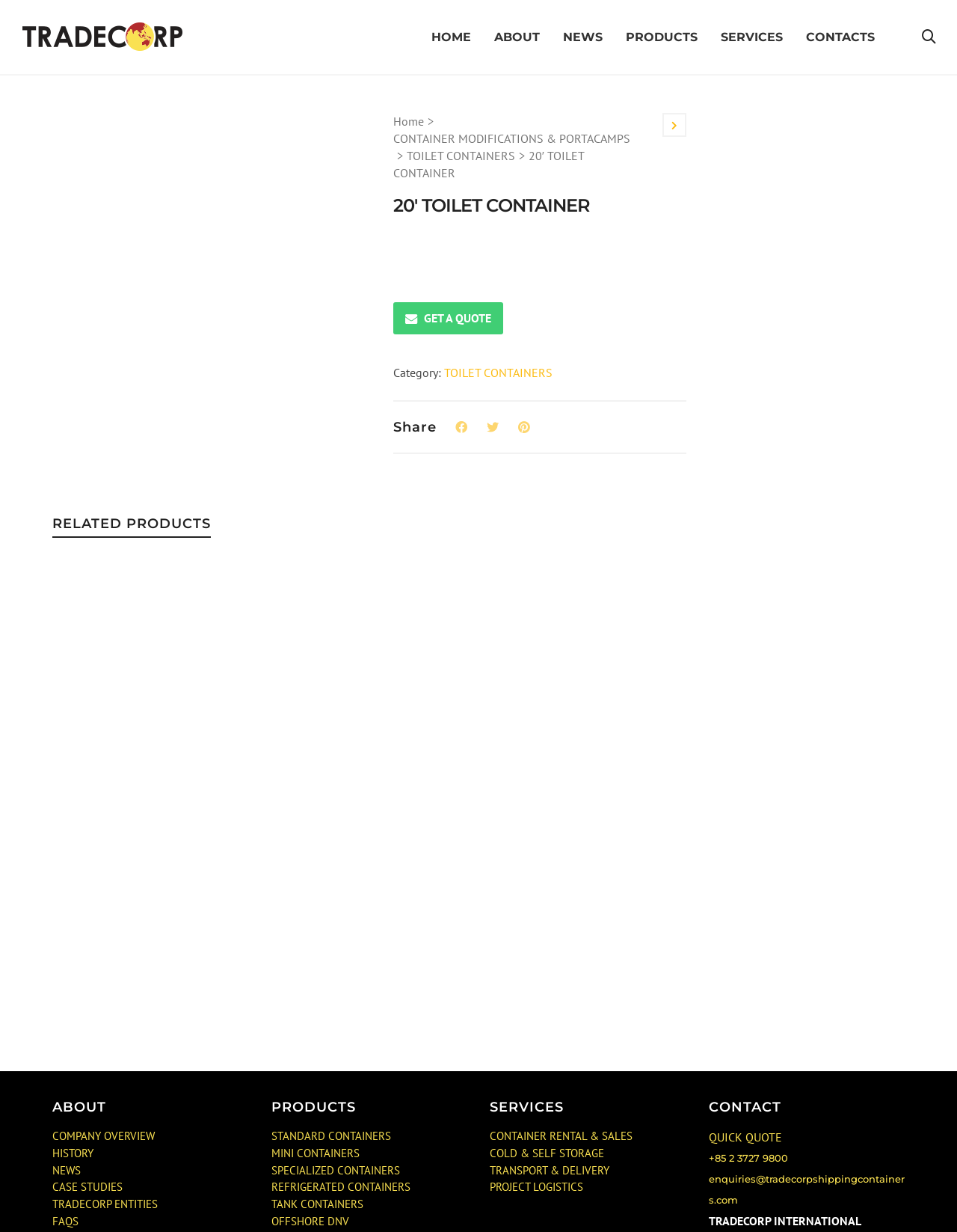Find the bounding box coordinates of the clickable area required to complete the following action: "Get a quote".

[0.411, 0.246, 0.526, 0.271]